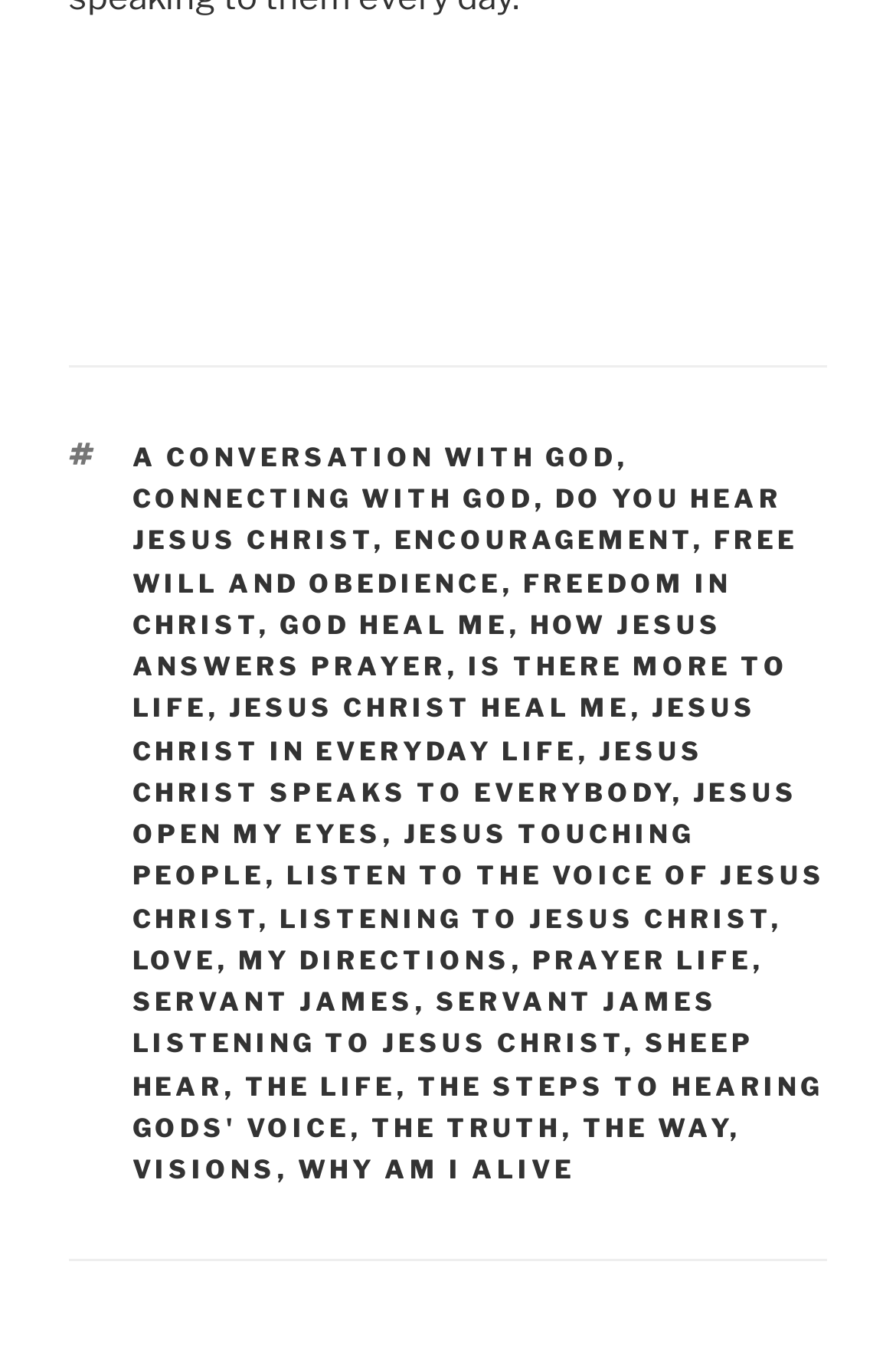Could you specify the bounding box coordinates for the clickable section to complete the following instruction: "Click on 'A CONVERSATION WITH GOD'"?

[0.147, 0.323, 0.688, 0.346]